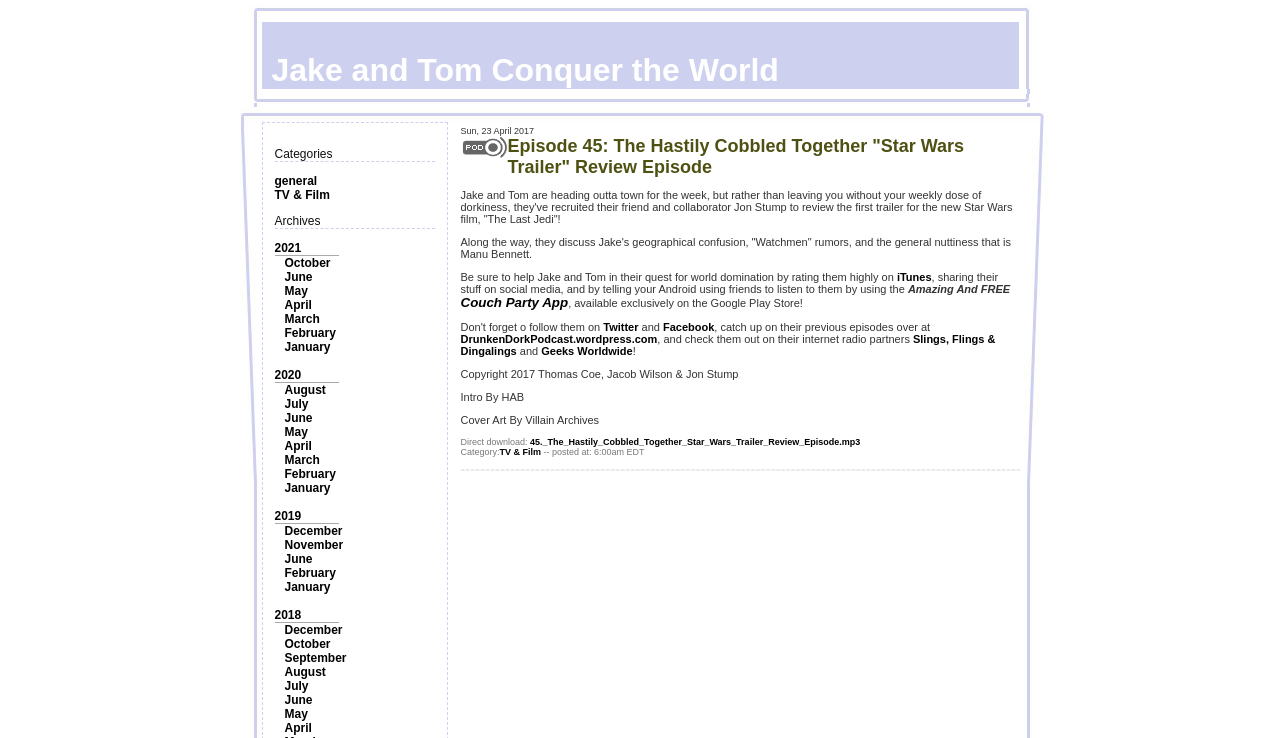Could you find the bounding box coordinates of the clickable area to complete this instruction: "Click on the 'general' category"?

[0.214, 0.236, 0.248, 0.255]